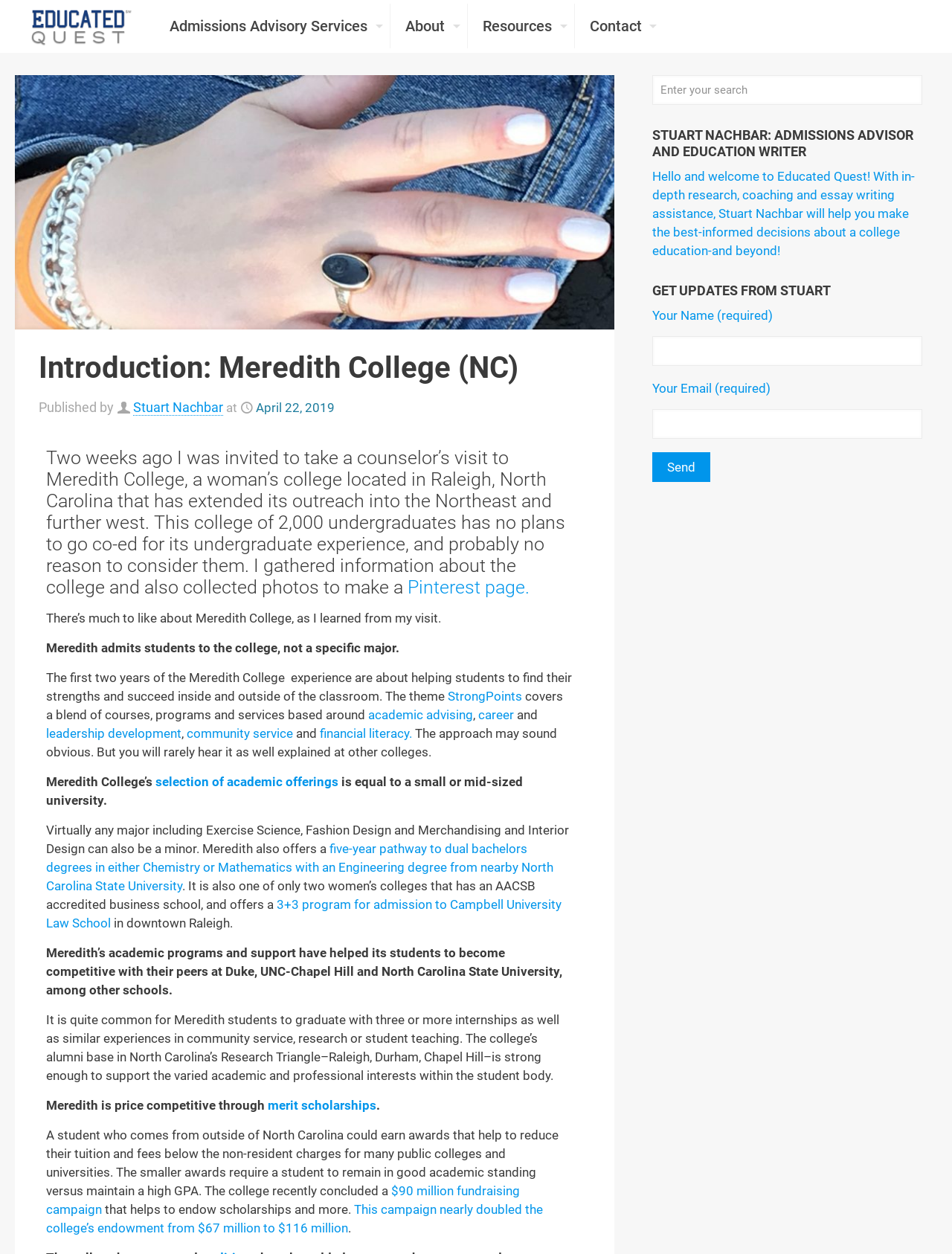What is the purpose of the contact form?
Based on the image, answer the question in a detailed manner.

The contact form is located below the heading 'GET UPDATES FROM STUART' and allows users to enter their name and email to receive updates from Stuart, the author of the article.